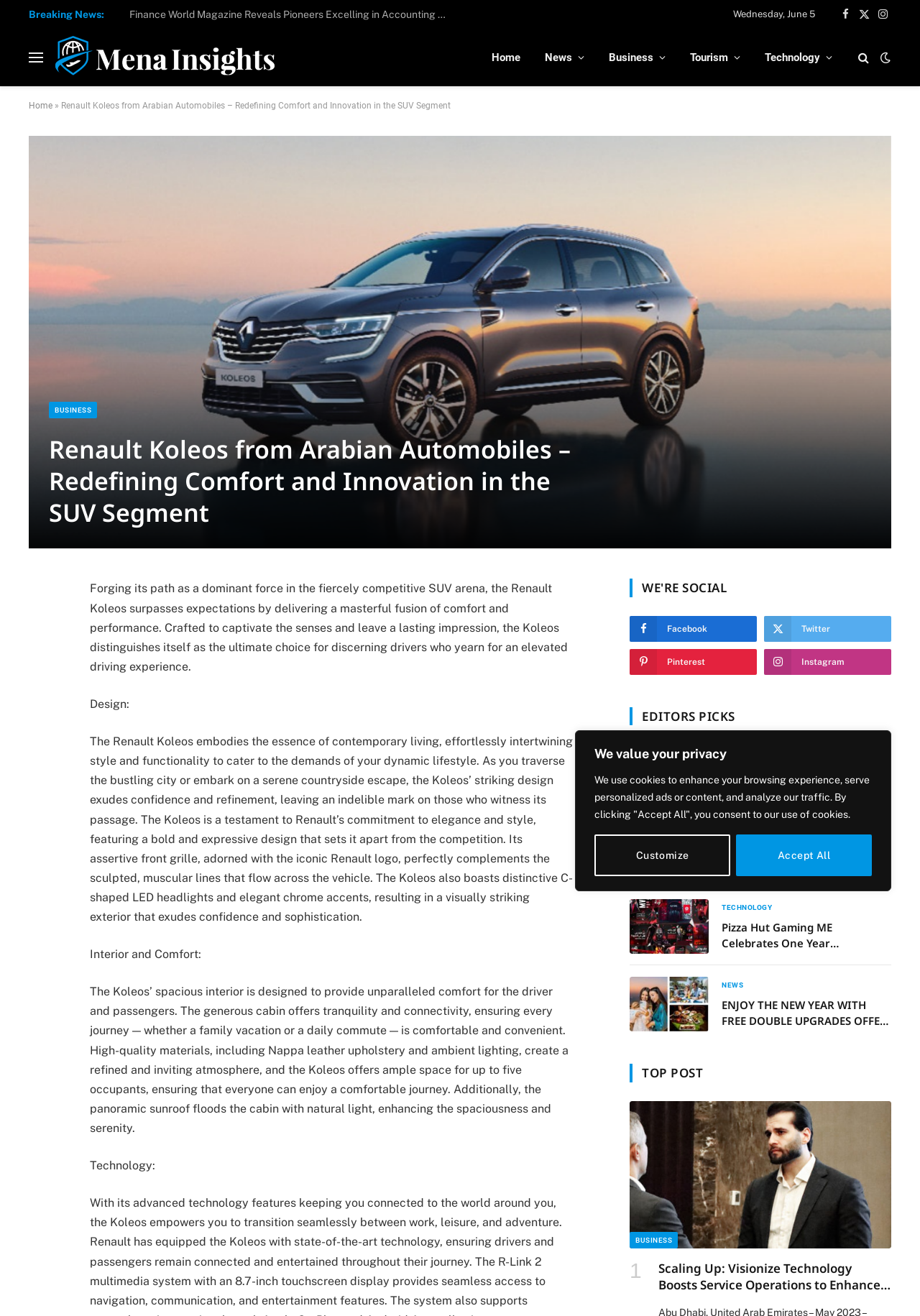What is the material used for the upholstery in the Renault Koleos?
Please give a well-detailed answer to the question.

The webpage mentions that the Renault Koleos features high-quality materials, including Nappa leather upholstery, to create a refined and inviting atmosphere.